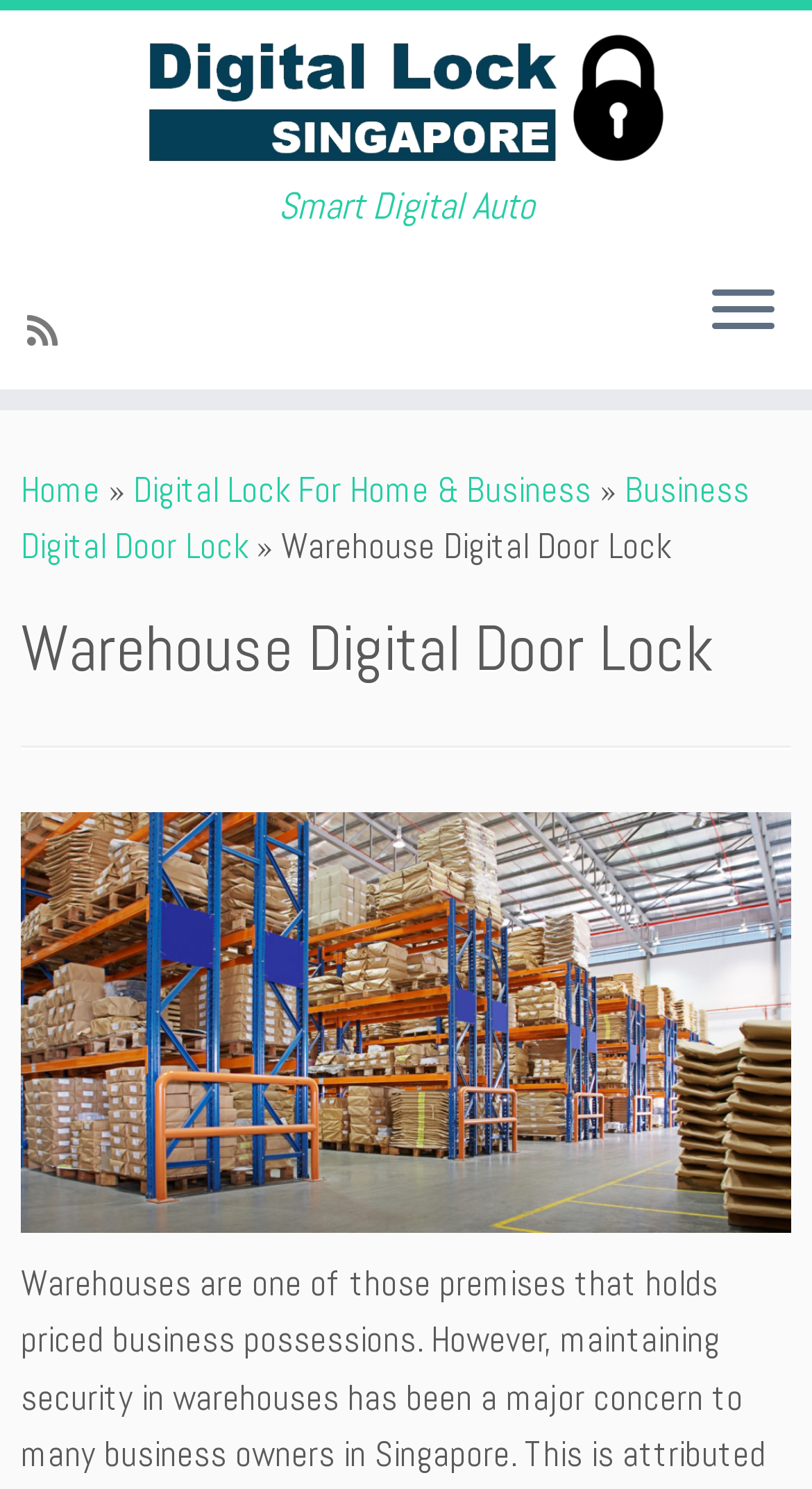Could you identify the text that serves as the heading for this webpage?

Warehouse Digital Door Lock